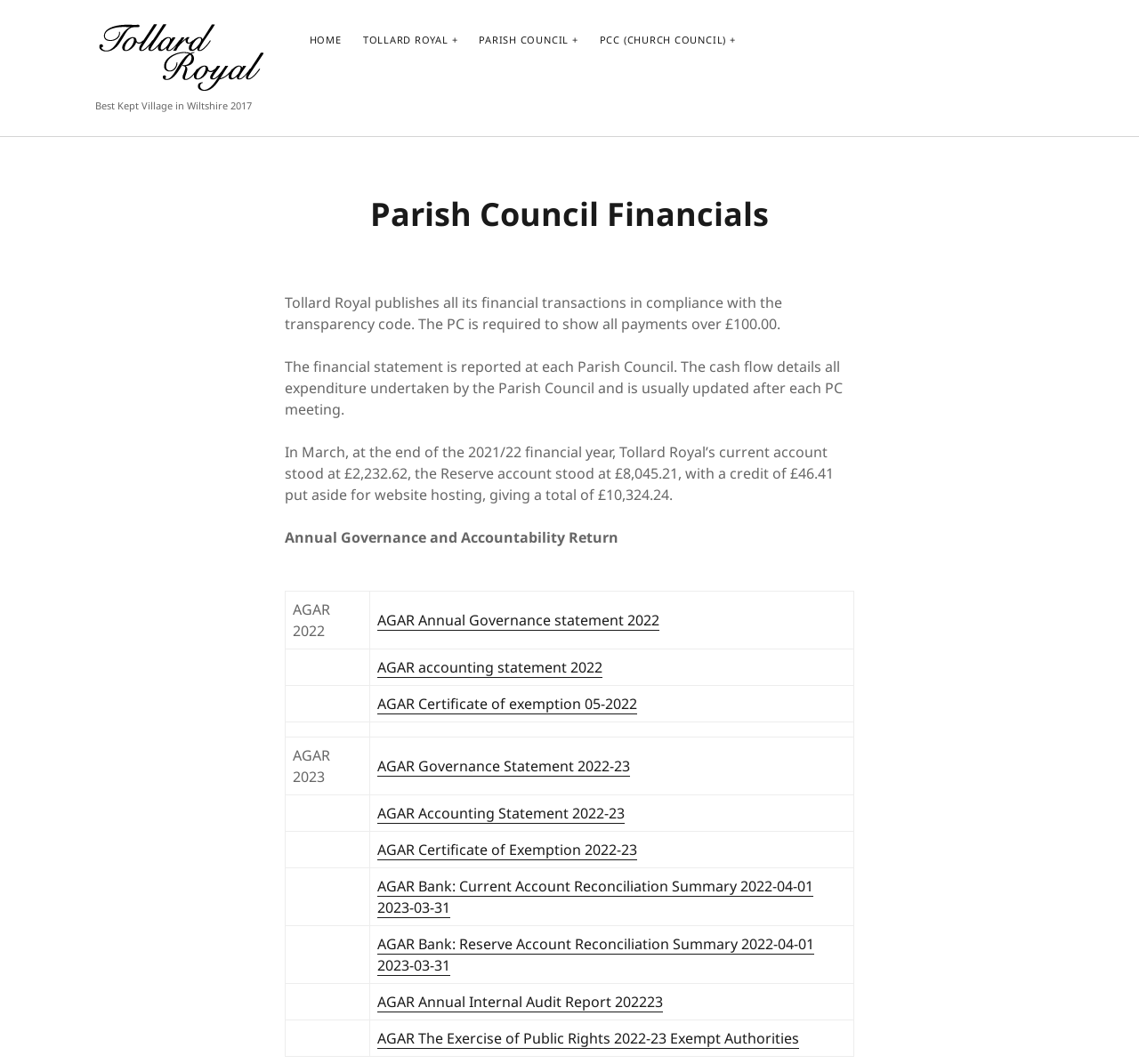Answer the question briefly using a single word or phrase: 
What is the current account balance of Tollard Royal?

£2,232.62